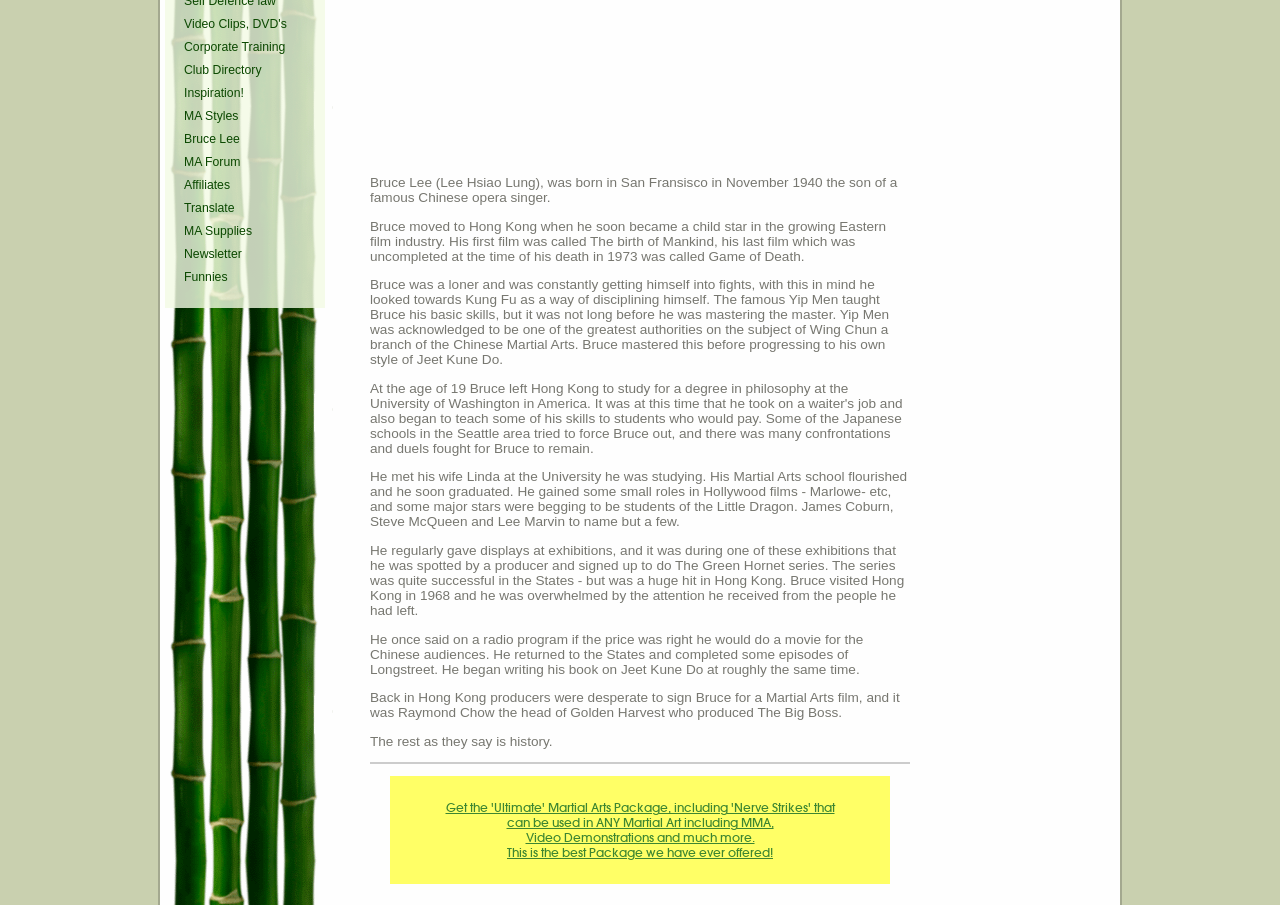Find and provide the bounding box coordinates for the UI element described with: "About Us".

None